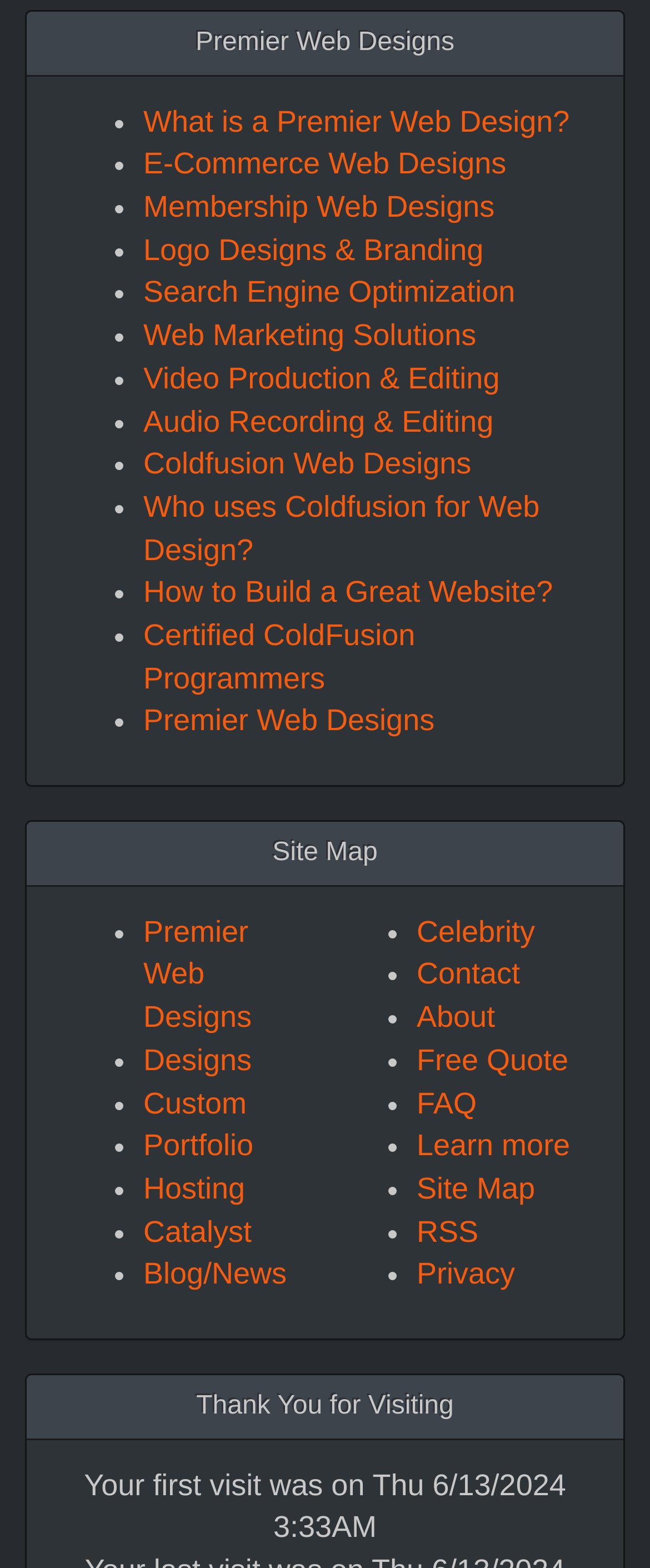Predict the bounding box coordinates of the area that should be clicked to accomplish the following instruction: "Go to 'Site Map'". The bounding box coordinates should consist of four float numbers between 0 and 1, i.e., [left, top, right, bottom].

[0.079, 0.535, 0.921, 0.554]